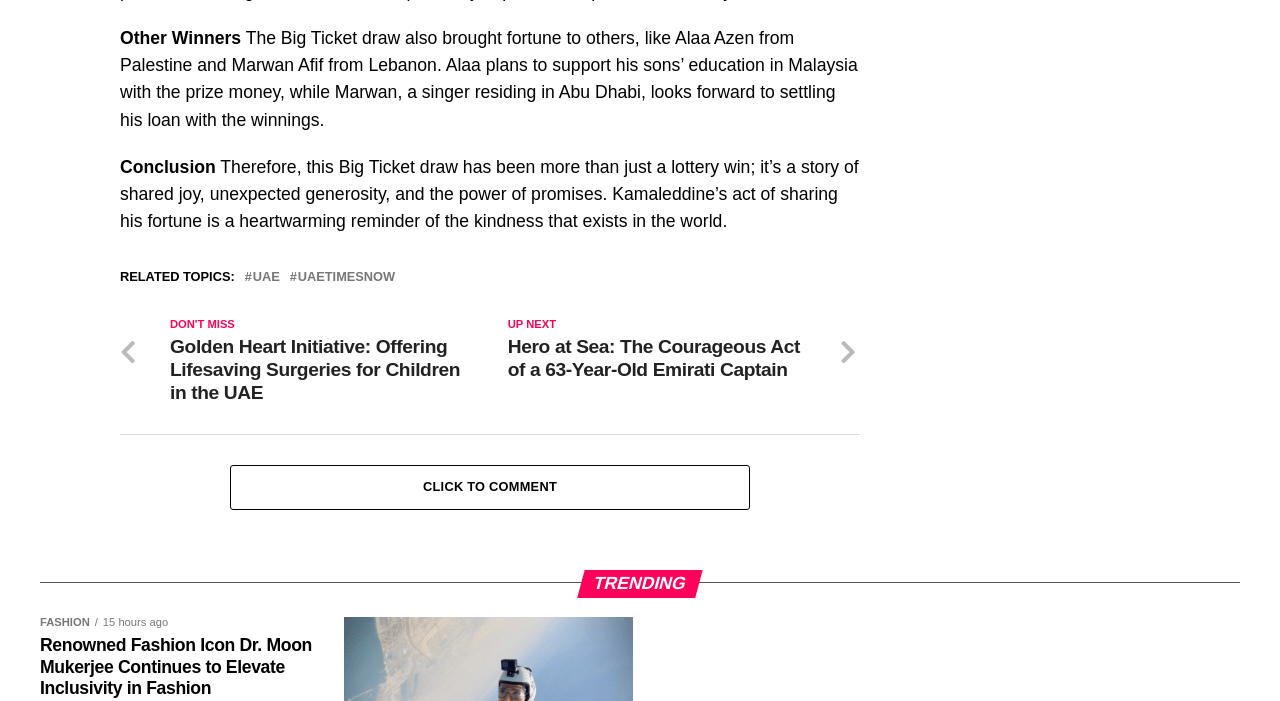Based on the image, give a detailed response to the question: What does Alaa Azen plan to do with the prize money?

As stated in the text, Alaa Azen plans to use the prize money to support his sons' education in Malaysia.